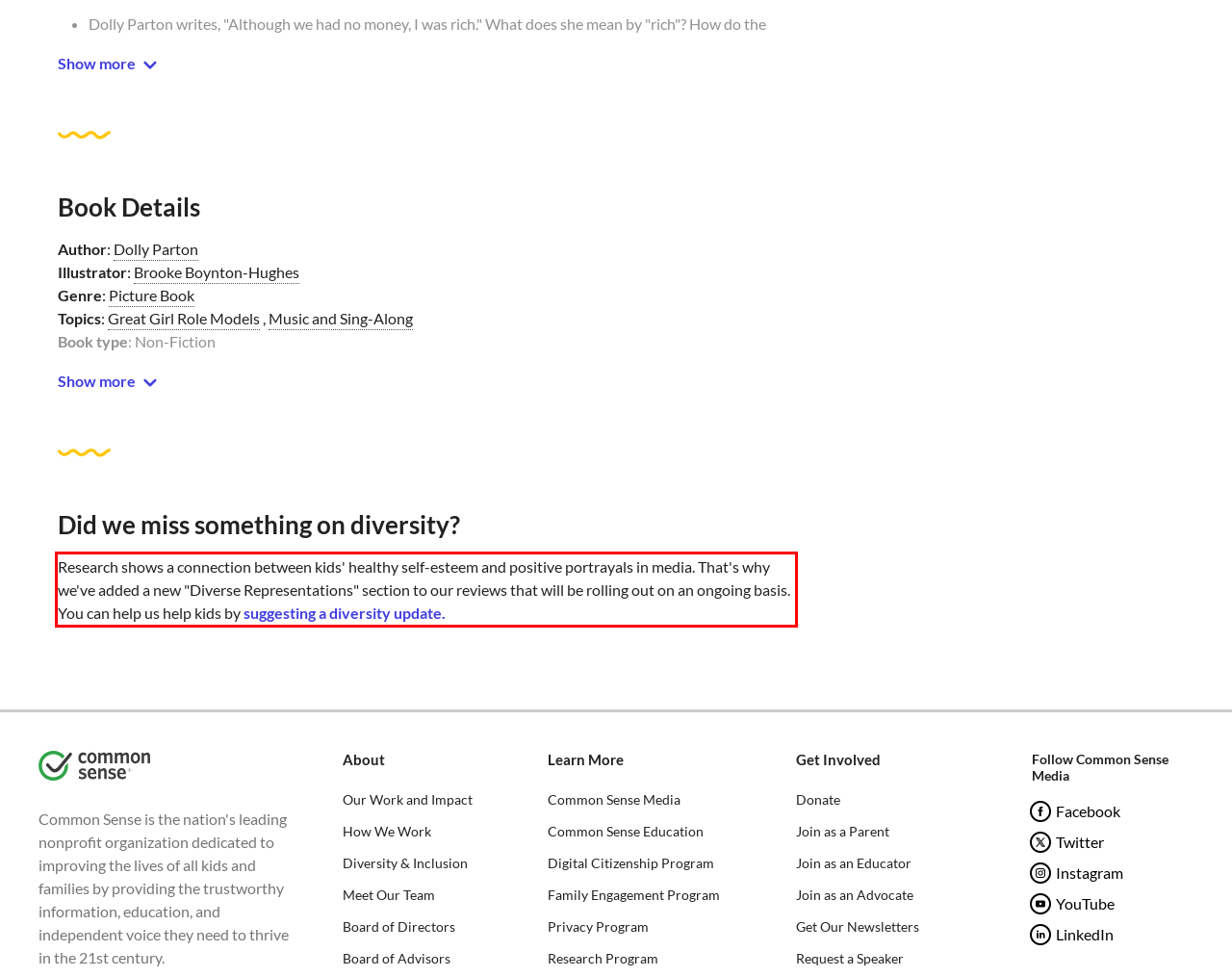Please analyze the provided webpage screenshot and perform OCR to extract the text content from the red rectangle bounding box.

Research shows a connection between kids' healthy self-esteem and positive portrayals in media. That's why we've added a new "Diverse Representations" section to our reviews that will be rolling out on an ongoing basis. You can help us help kids by suggesting a diversity update.